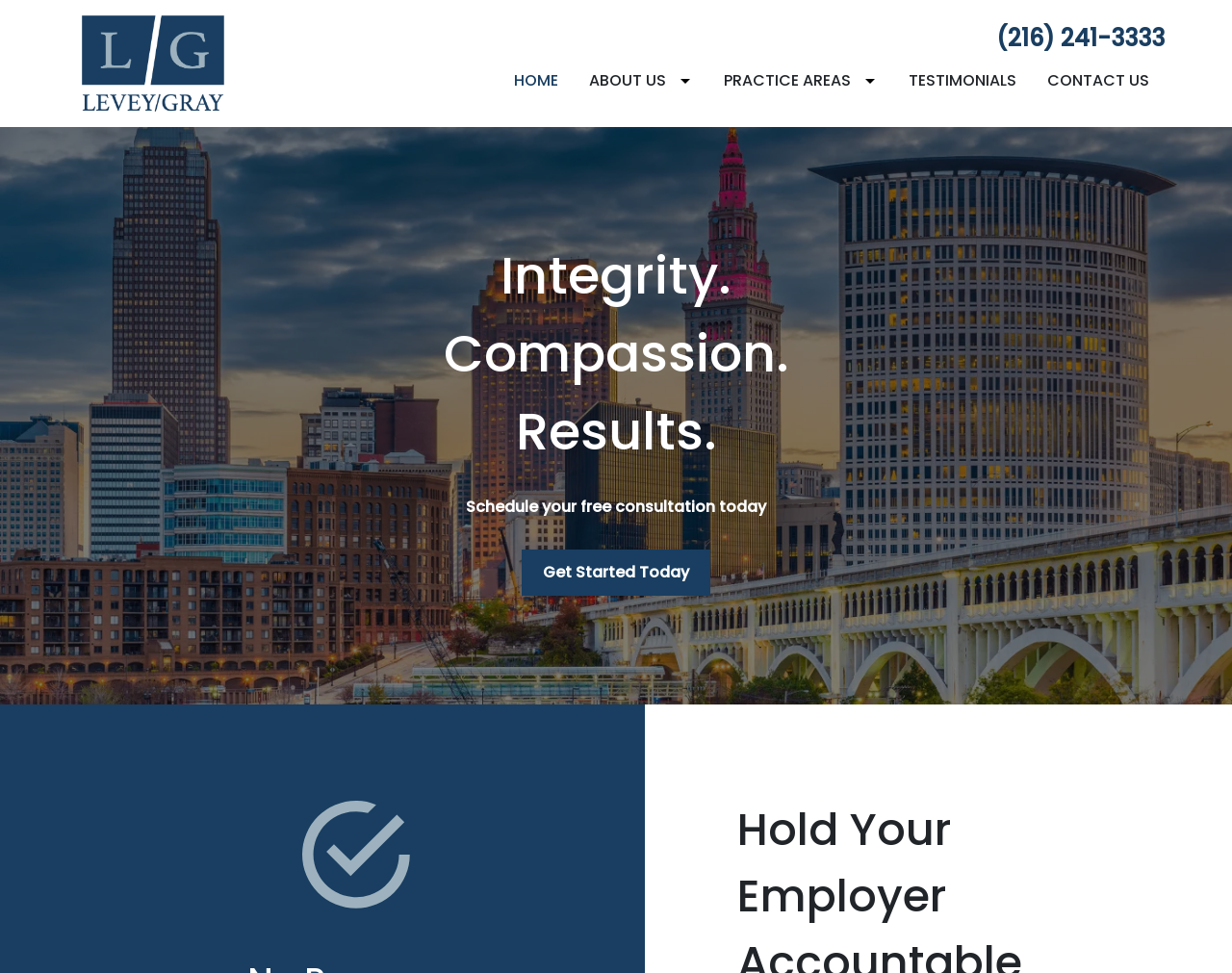Summarize the webpage in an elaborate manner.

This webpage is about Levey/Gray LLC, a law firm specializing in workers' compensation and personal injury cases in Cleveland, OH. At the top left corner, there is a logo image of Levey/Gray LLC, accompanied by a link to the home page. 

Below the logo, there is a navigation menu with five links: "Home", "ABOUT US", "PRACTICE AREAS", "Testimonials", and "Contact Us". Each link has a corresponding text label, and some of them have a dropdown toggle button with a small arrow icon. 

On the top right corner, there is a call-to-action section with a link to call an attorney, displaying the phone number "(216) 241-3333". 

In the main content area, there are three short paragraphs or slogans, emphasizing the law firm's values: "Integrity.", "Compassion.", and "Results.". Below these paragraphs, there is a call-to-action section with a link to "Get Started Today" and a brief instruction to schedule a free consultation. 

At the bottom of the page, there is a small image, likely a decorative element or a separator.